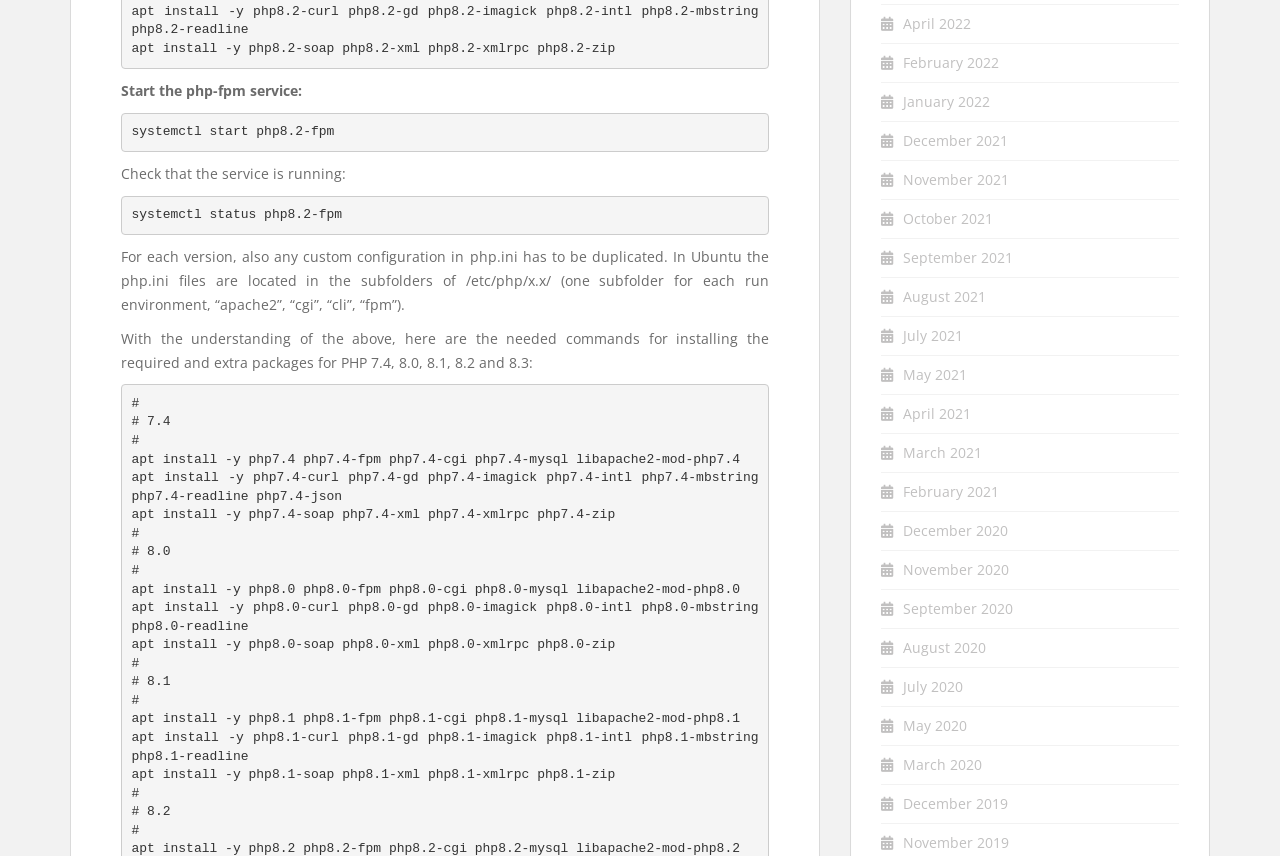Refer to the image and provide an in-depth answer to the question:
How many links to previous months are provided on the webpage?

The webpage provides links to previous months, starting from April 2022 and going back to December 2019. There are 20 links in total, each representing a different month.